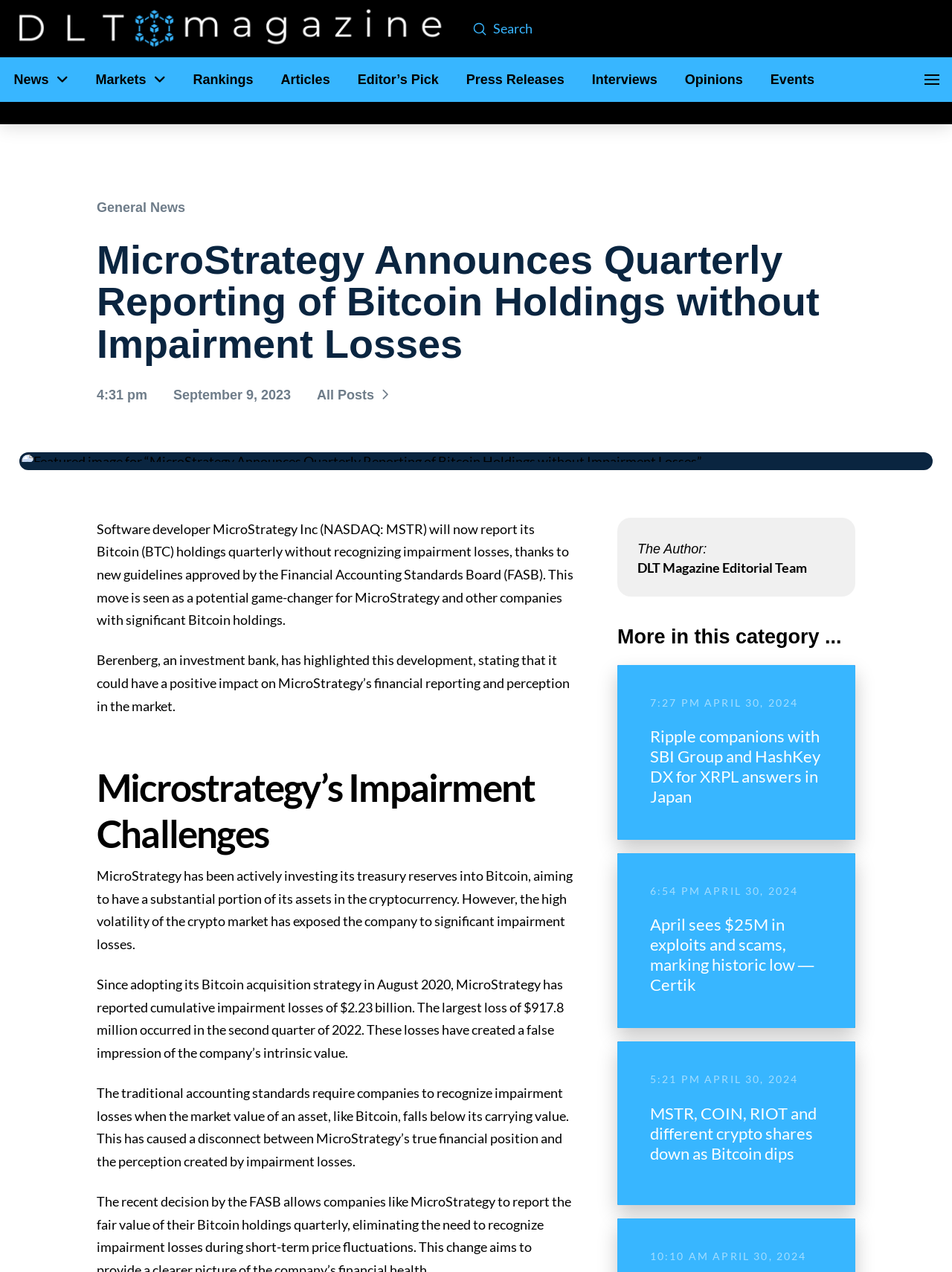Please find and give the text of the main heading on the webpage.

MicroStrategy Announces Quarterly Reporting of Bitcoin Holdings without Impairment Losses